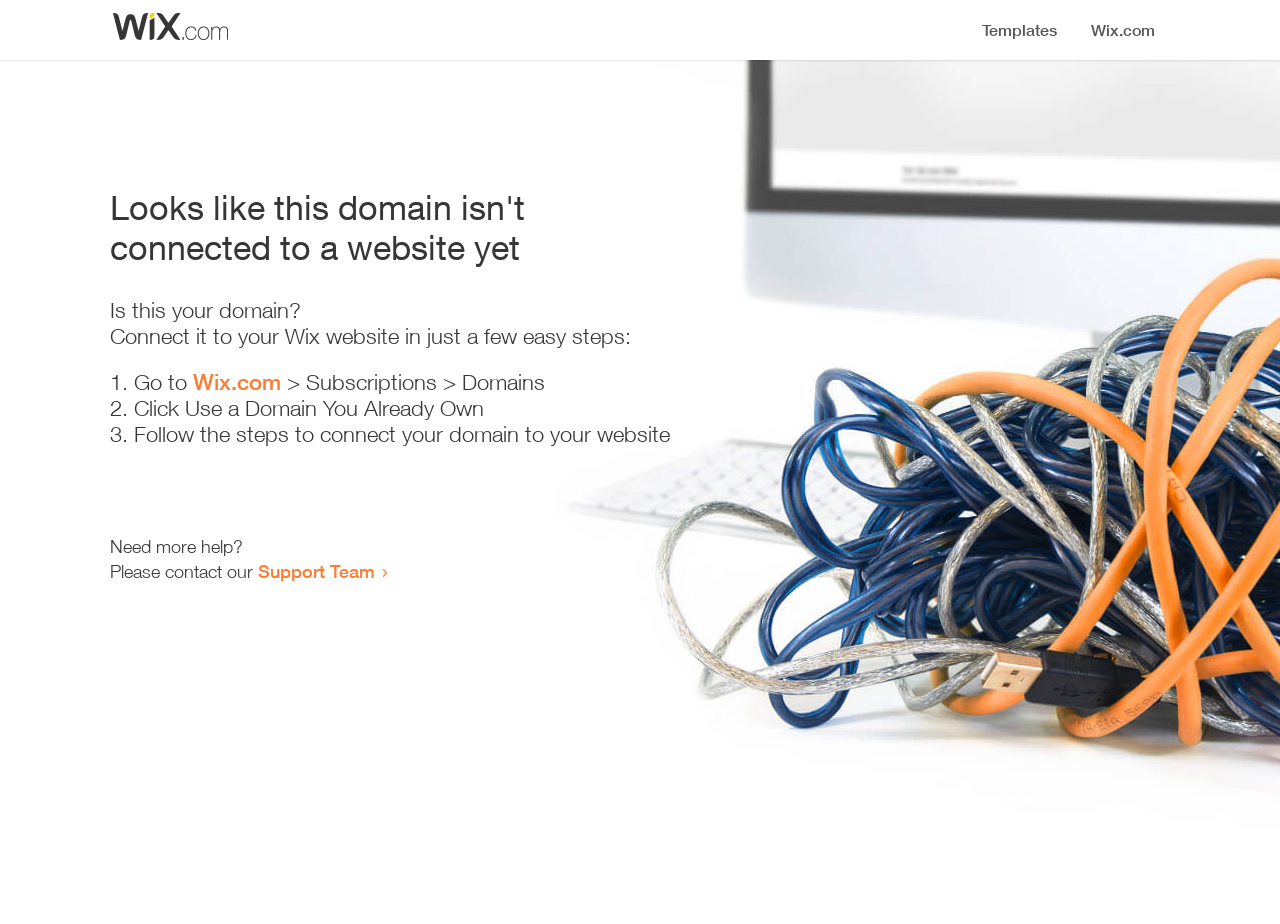What can I do if I need more help?
Look at the image and respond with a one-word or short phrase answer.

Contact Support Team